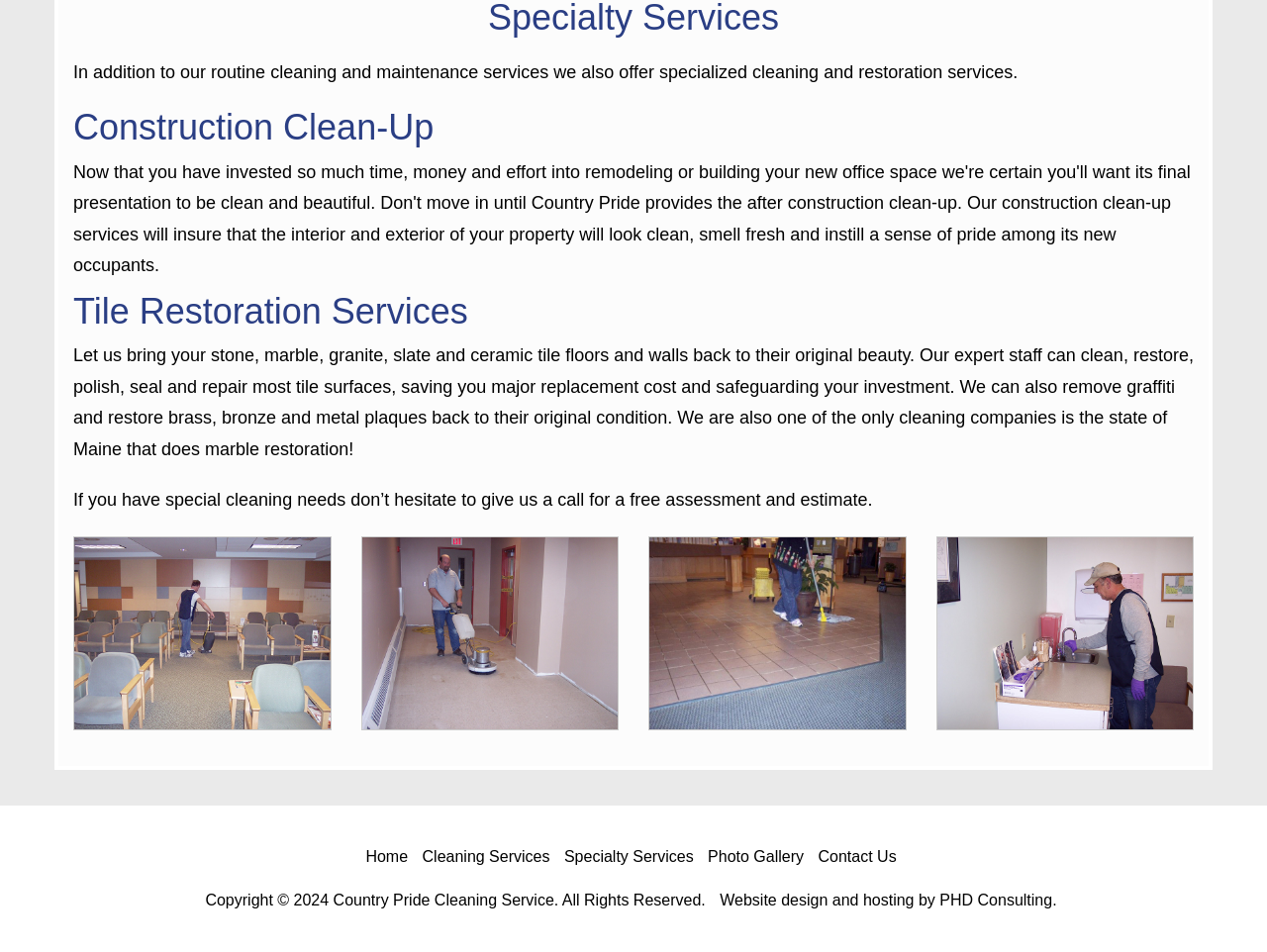Predict the bounding box coordinates of the UI element that matches this description: "parent_node: SECURITY ZAP". The coordinates should be in the format [left, top, right, bottom] with each value between 0 and 1.

None